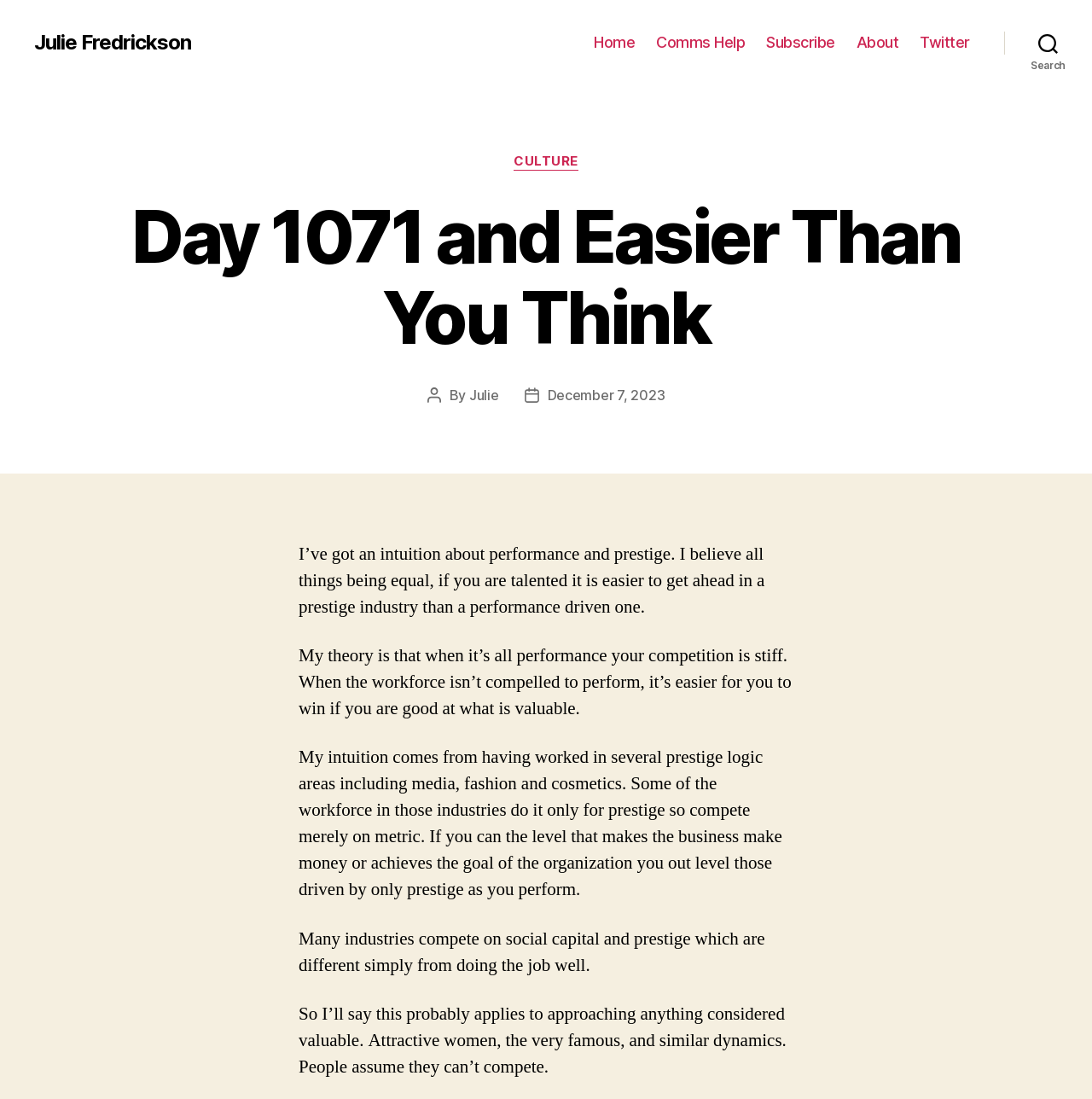Identify and provide the text content of the webpage's primary headline.

Day 1071 and Easier Than You Think